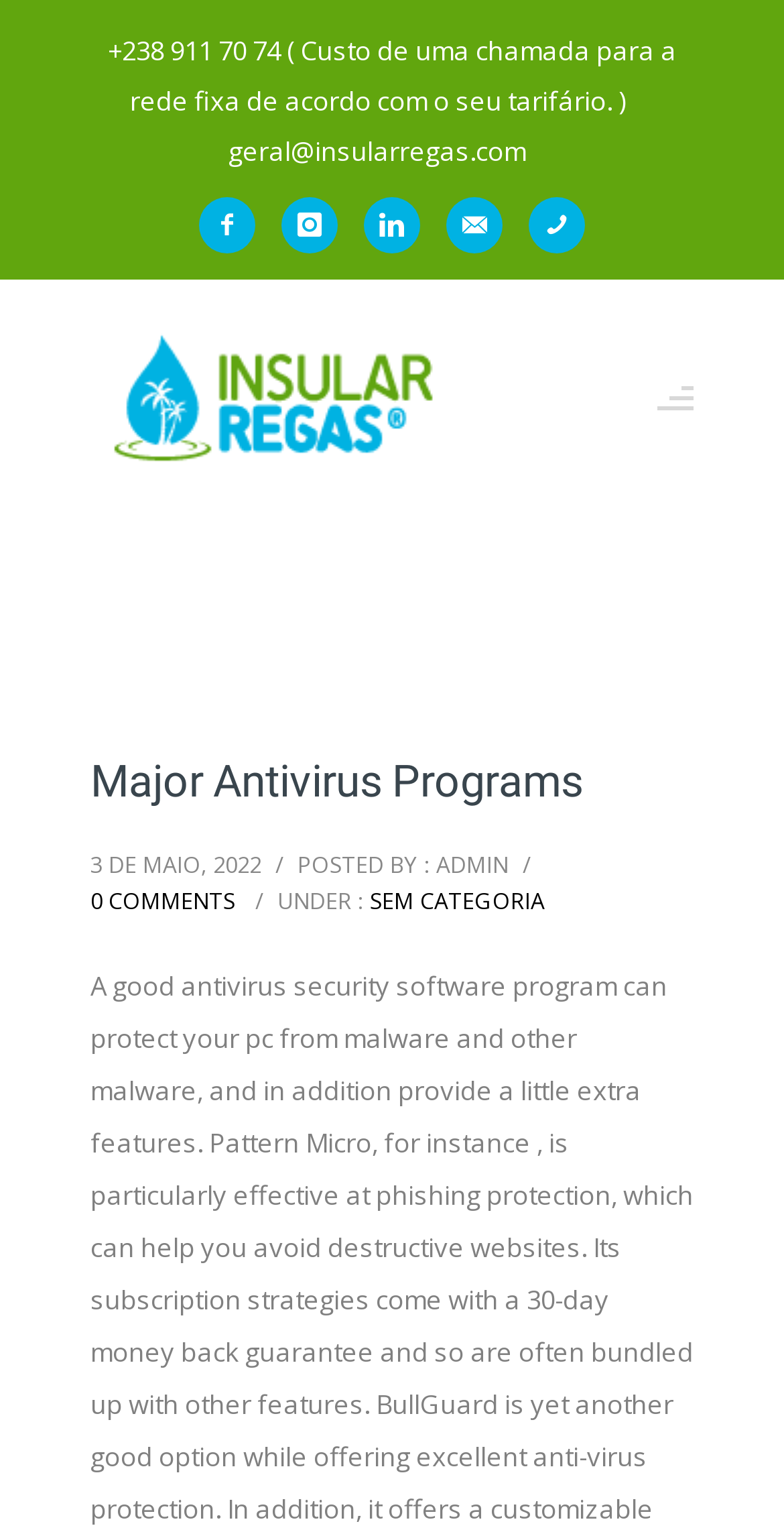Please mark the clickable region by giving the bounding box coordinates needed to complete this instruction: "visit Insular Regas homepage".

[0.115, 0.215, 0.579, 0.307]